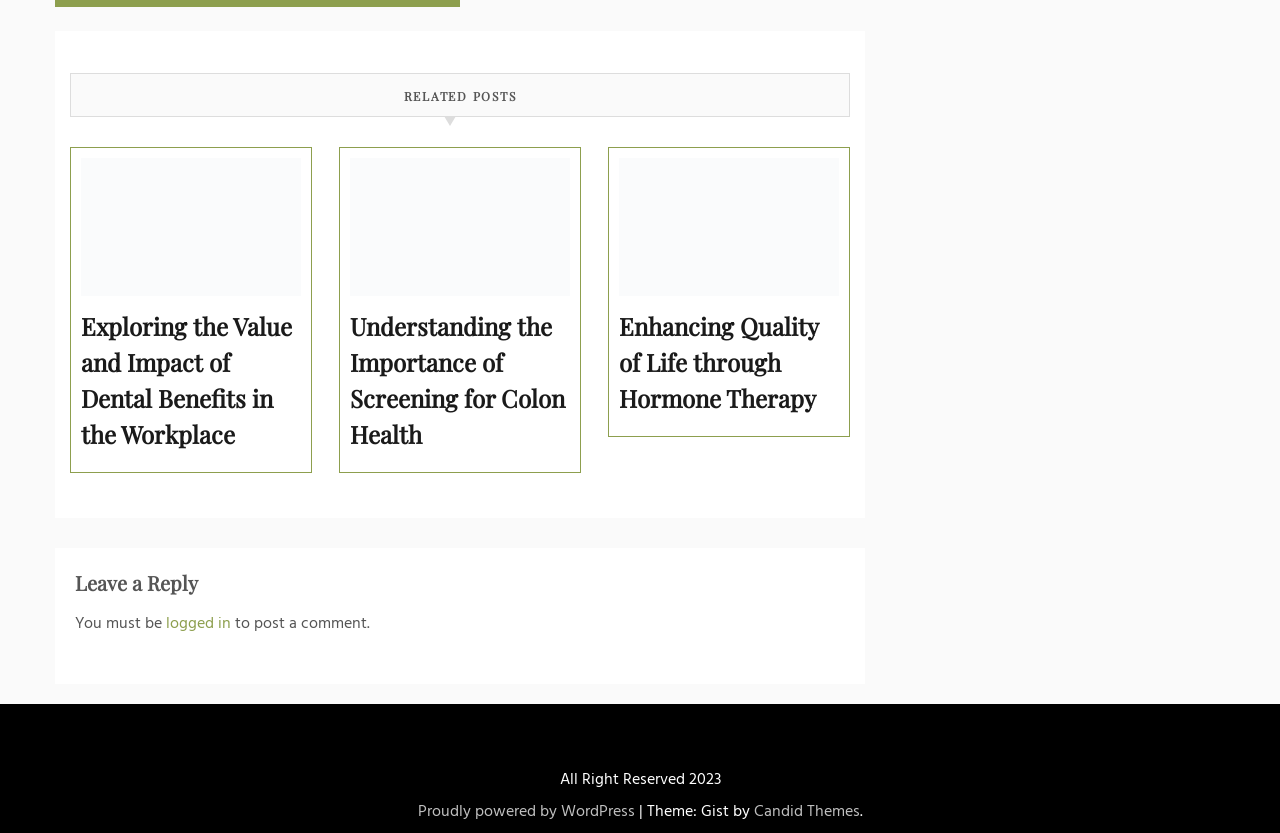Please determine the bounding box coordinates of the clickable area required to carry out the following instruction: "Click on 'Proudly powered by WordPress'". The coordinates must be four float numbers between 0 and 1, represented as [left, top, right, bottom].

[0.326, 0.959, 0.496, 0.991]